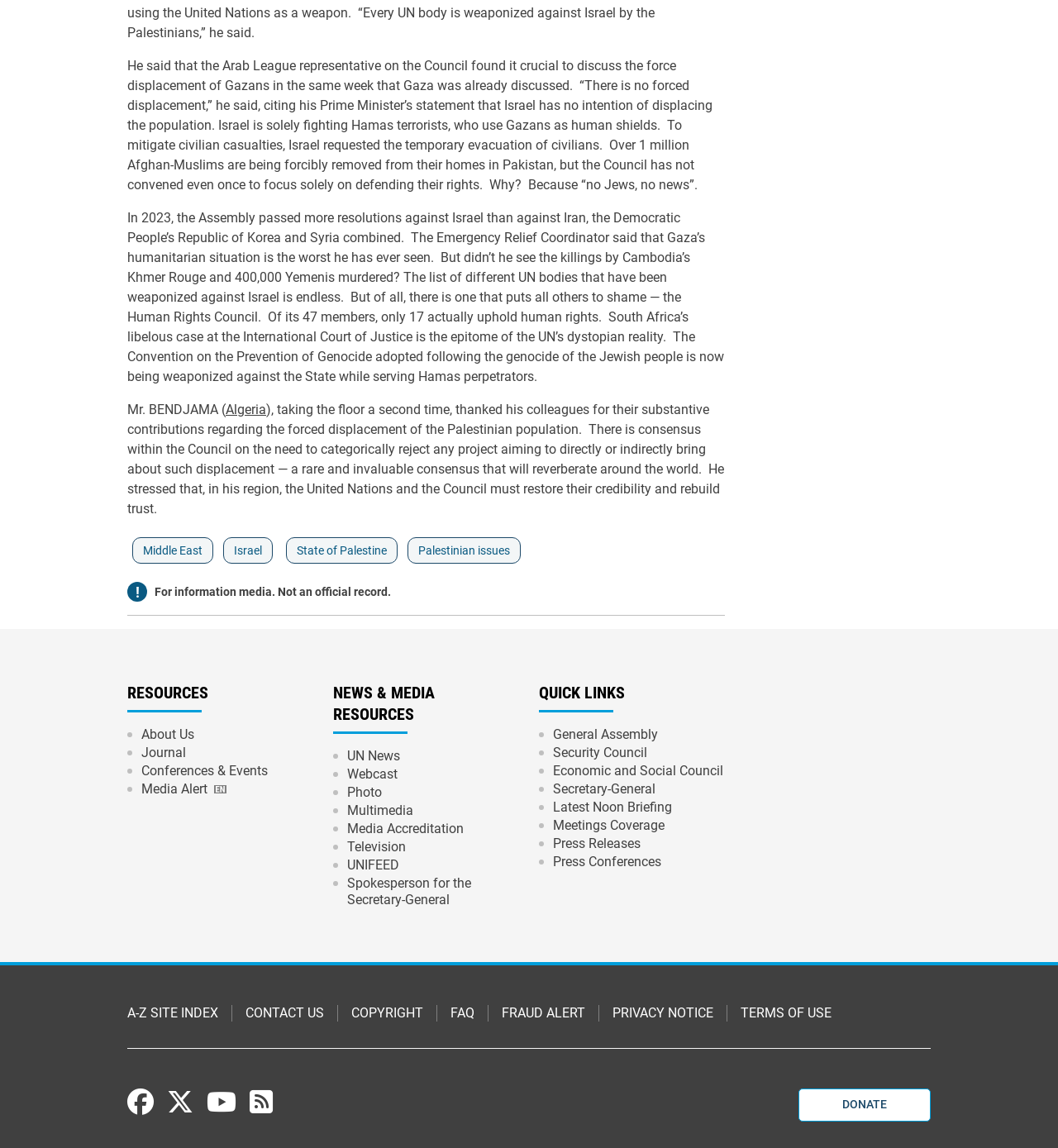Based on the element description, predict the bounding box coordinates (top-left x, top-left y, bottom-right x, bottom-right y) for the UI element in the screenshot: Economic and Social Council

[0.522, 0.664, 0.684, 0.68]